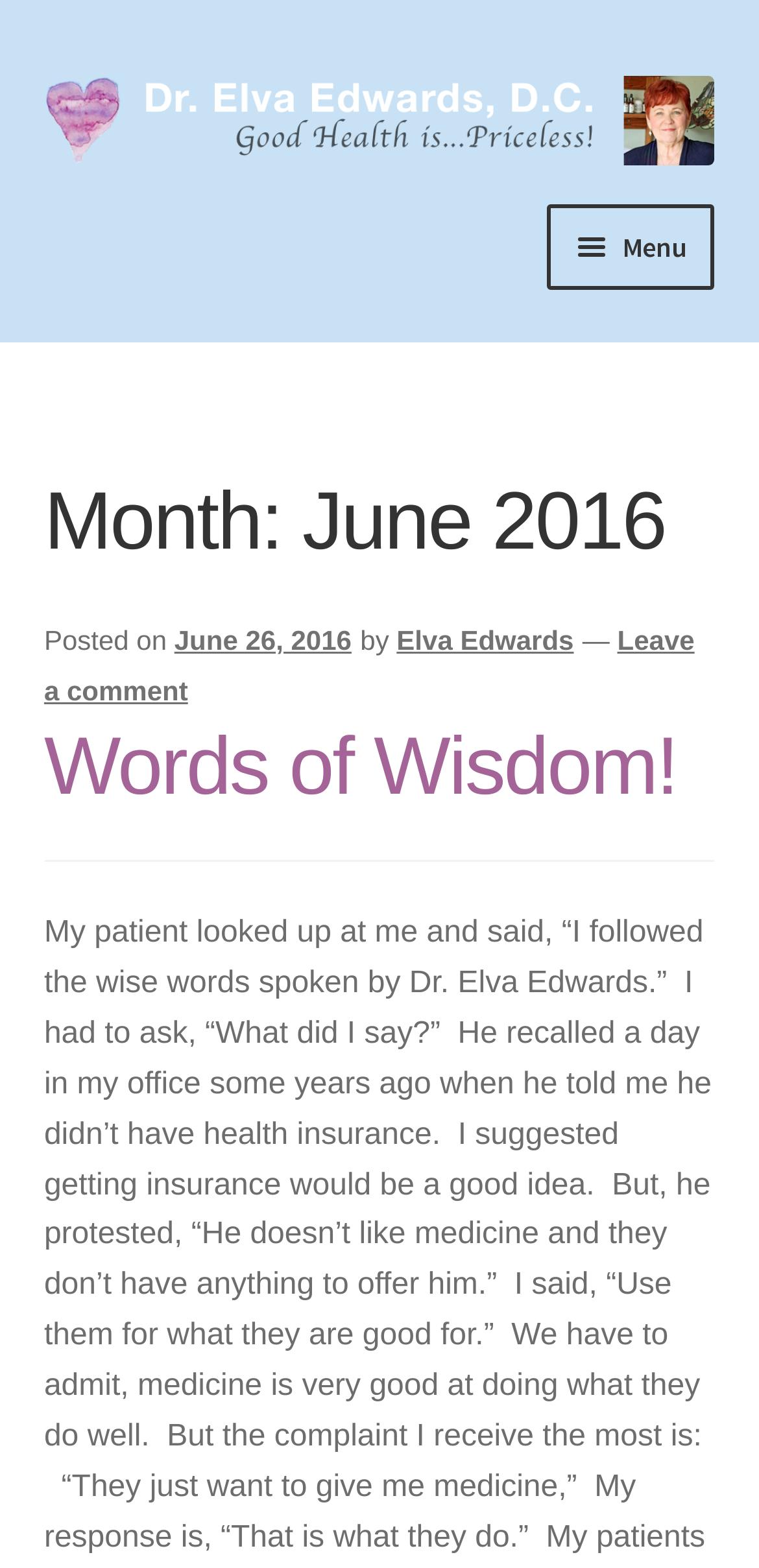What is the purpose of the 'Menu' button?
Please answer the question as detailed as possible.

I found the purpose of the 'Menu' button by looking at the button with the text 'Menu' which is located in the navigation section, and also by examining the 'expanded' property of the button which is set to 'False', indicating that it controls the site navigation.